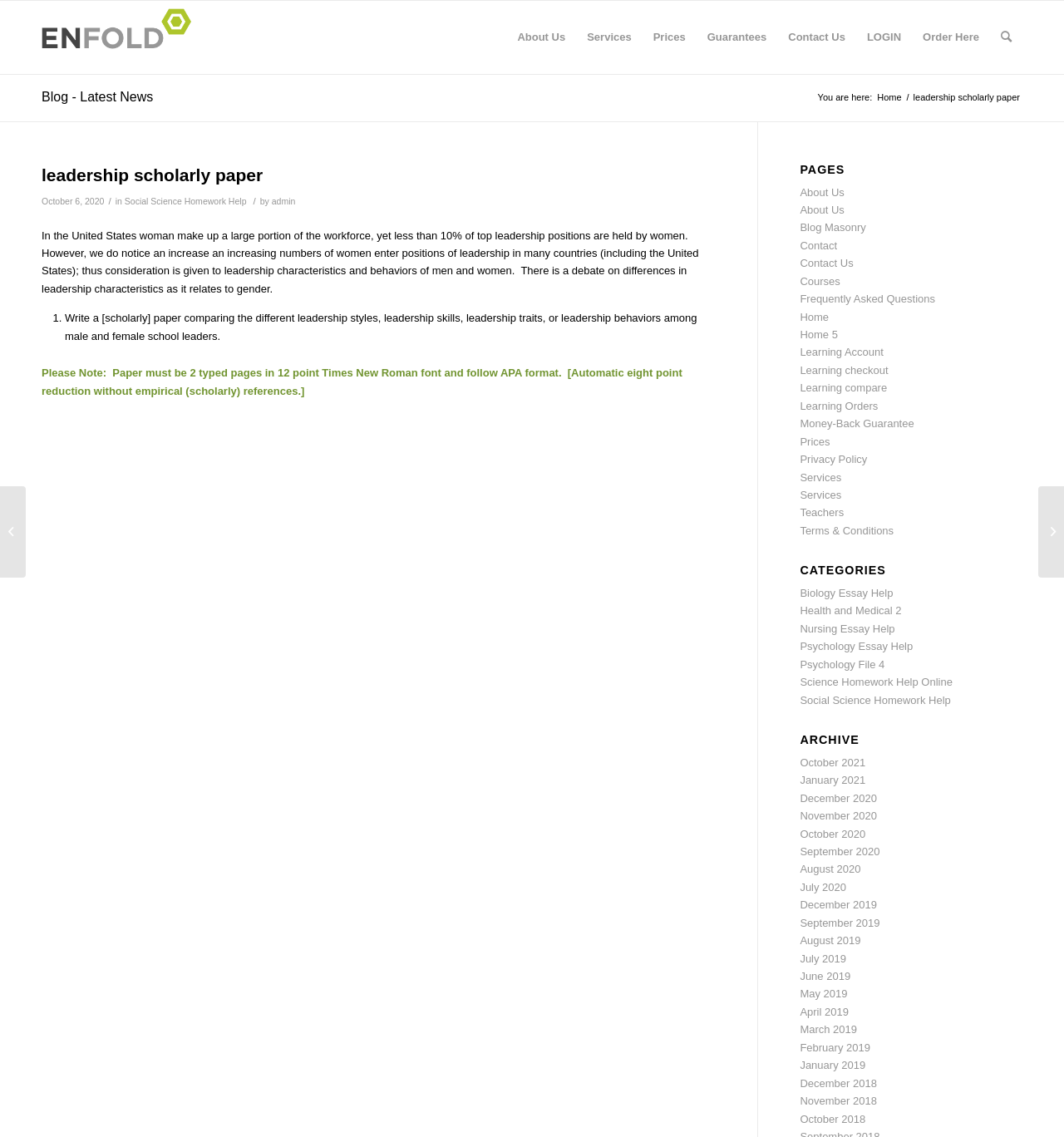Reply to the question below using a single word or brief phrase:
How many categories are there in the 'CATEGORIES' section?

6